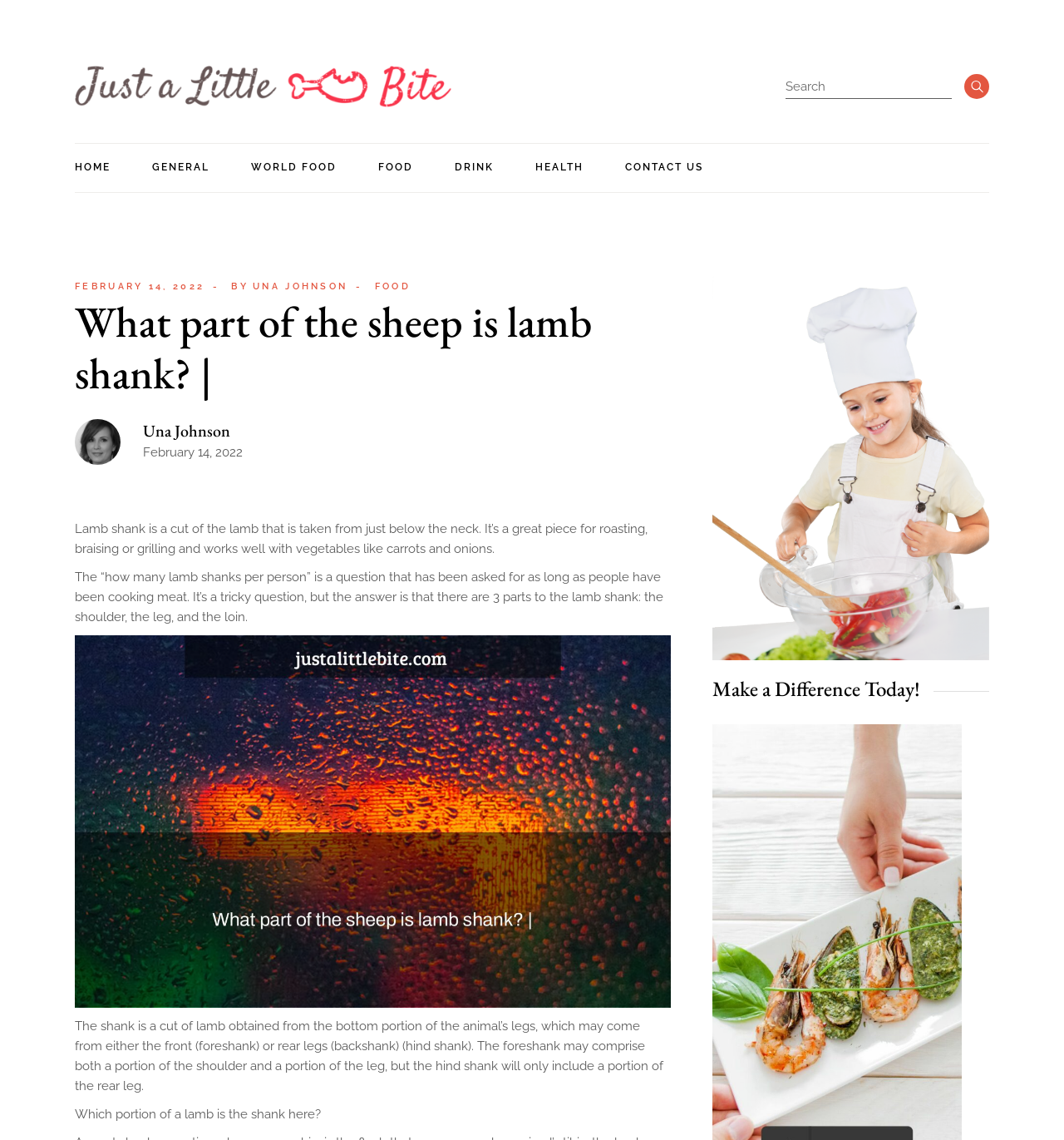Extract the text of the main heading from the webpage.

What part of the sheep is lamb shank? |